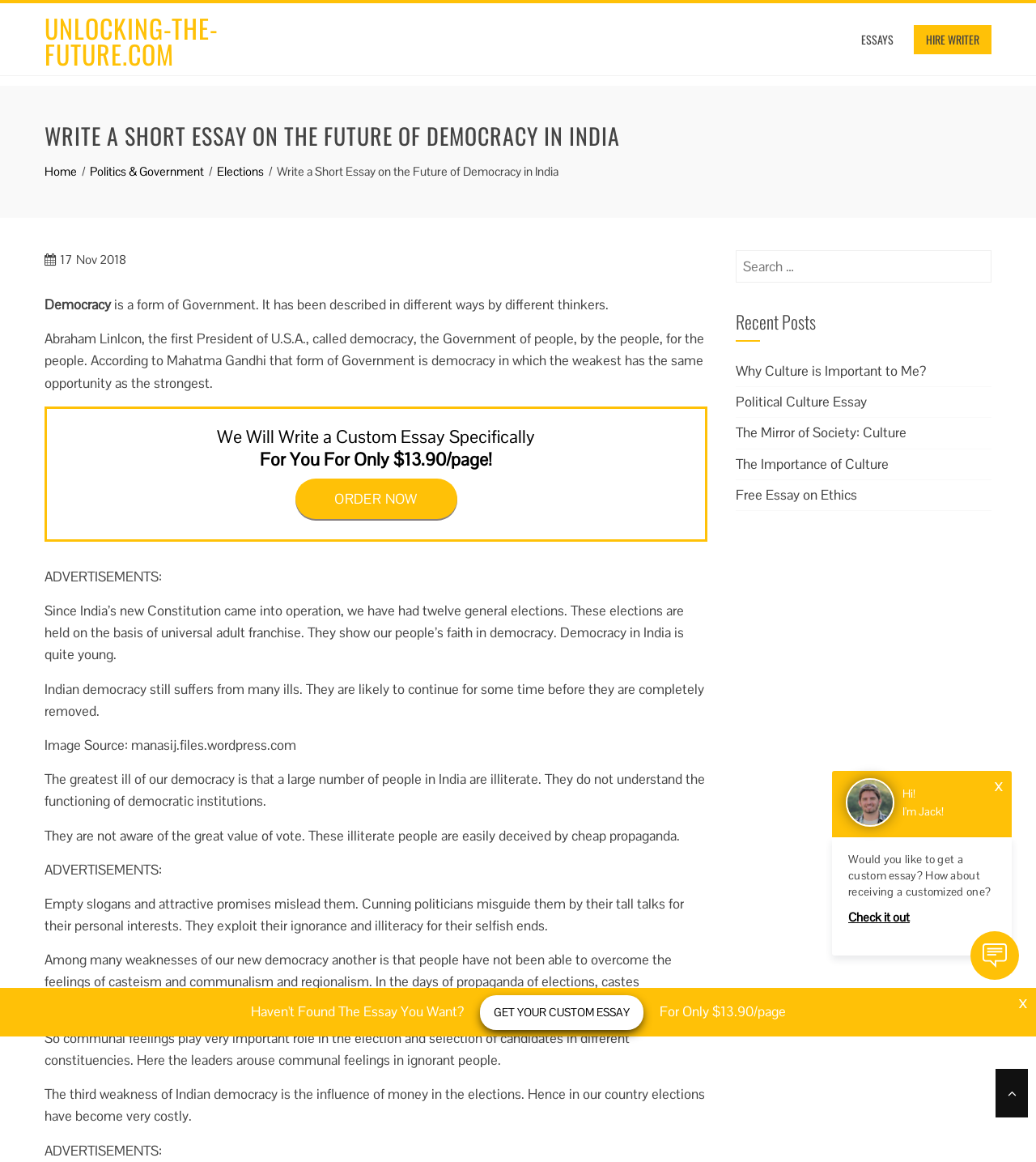Determine the bounding box coordinates for the area that should be clicked to carry out the following instruction: "Get a custom essay for $13.90/page".

[0.463, 0.856, 0.621, 0.886]